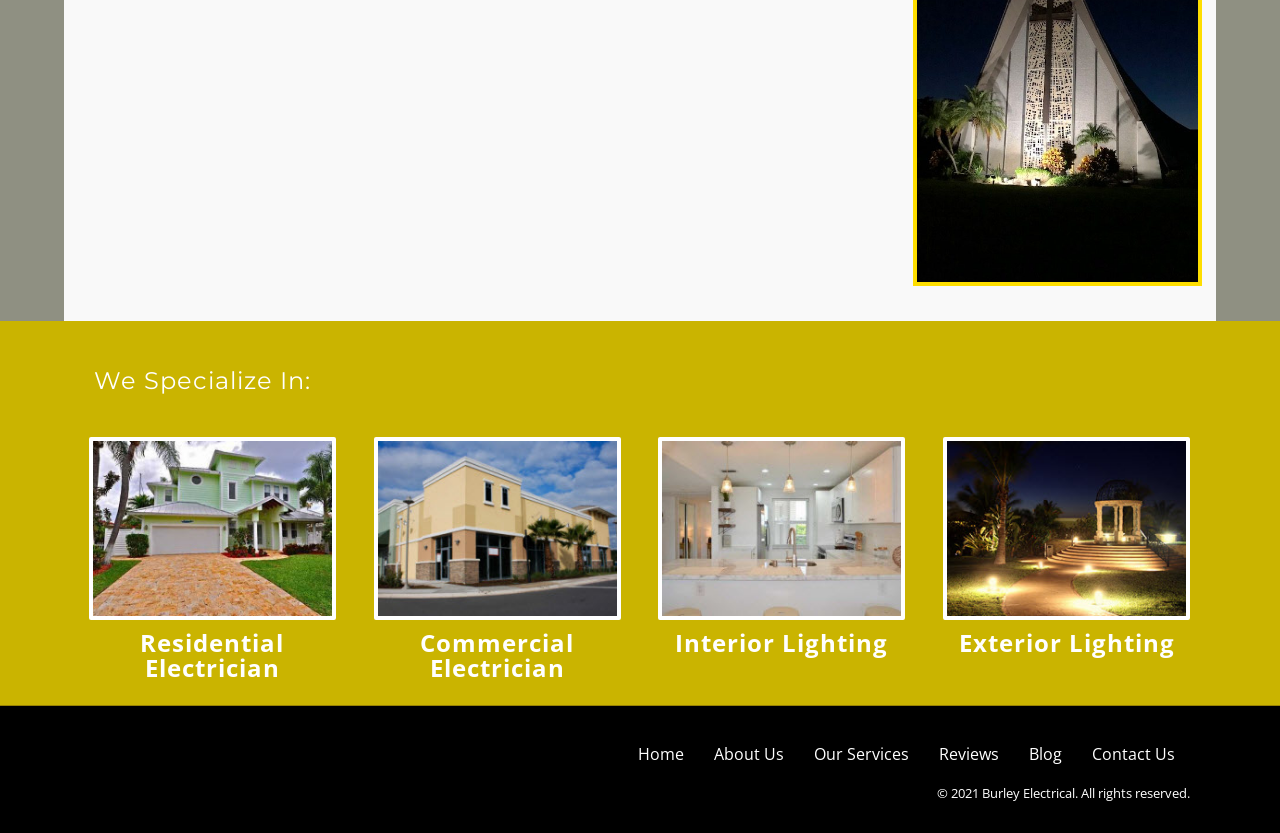Please respond to the question using a single word or phrase:
What type of electrician services are offered?

Residential and Commercial